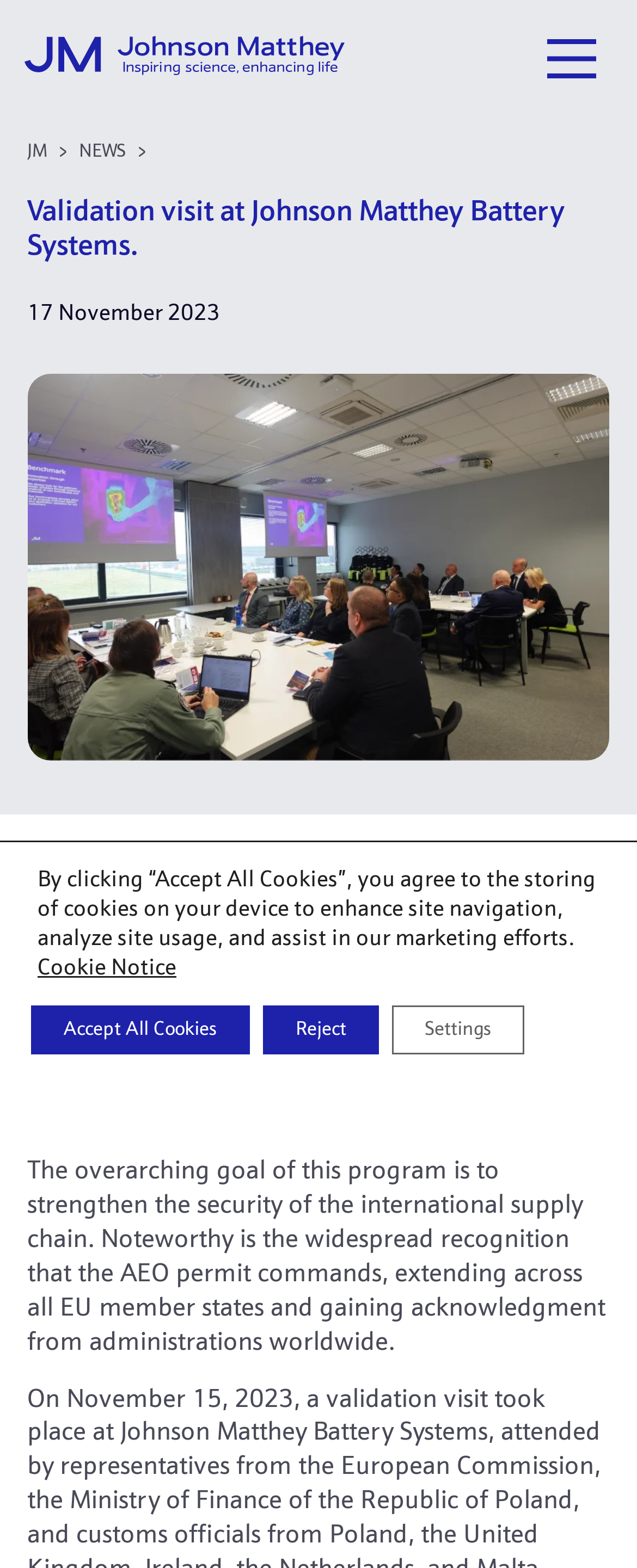Identify the bounding box coordinates necessary to click and complete the given instruction: "Read the review of Frankenstein Meets The Wolf Man".

None